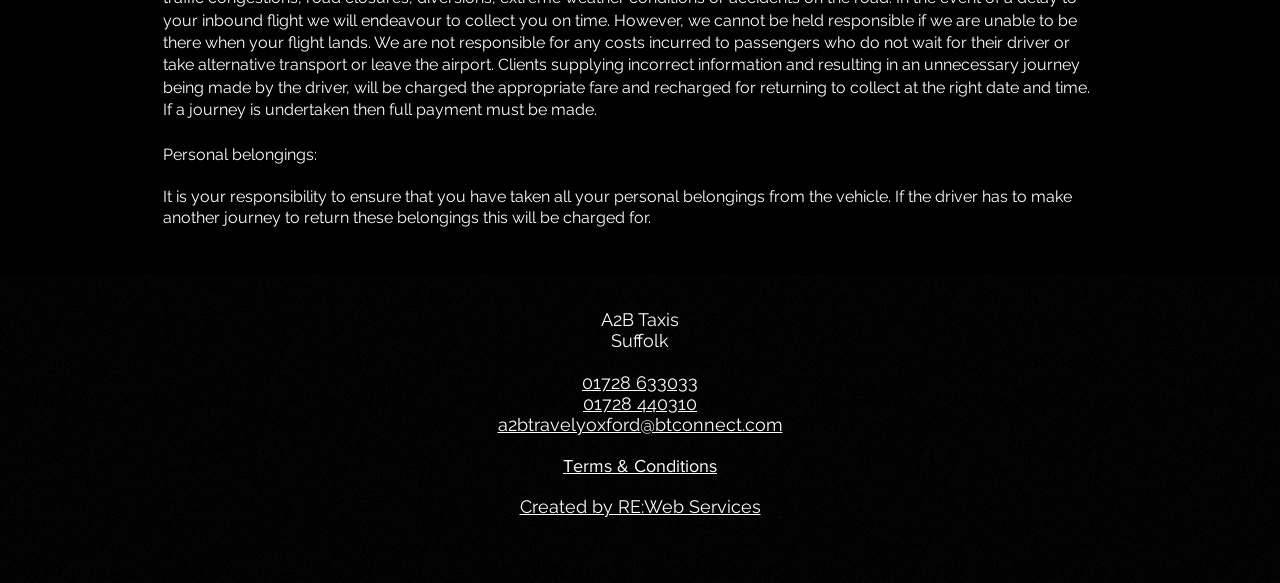What is the company name?
Kindly offer a comprehensive and detailed response to the question.

The company name can be found in the contentinfo section of the webpage, where it is written as 'A2B Taxis' in a static text element.